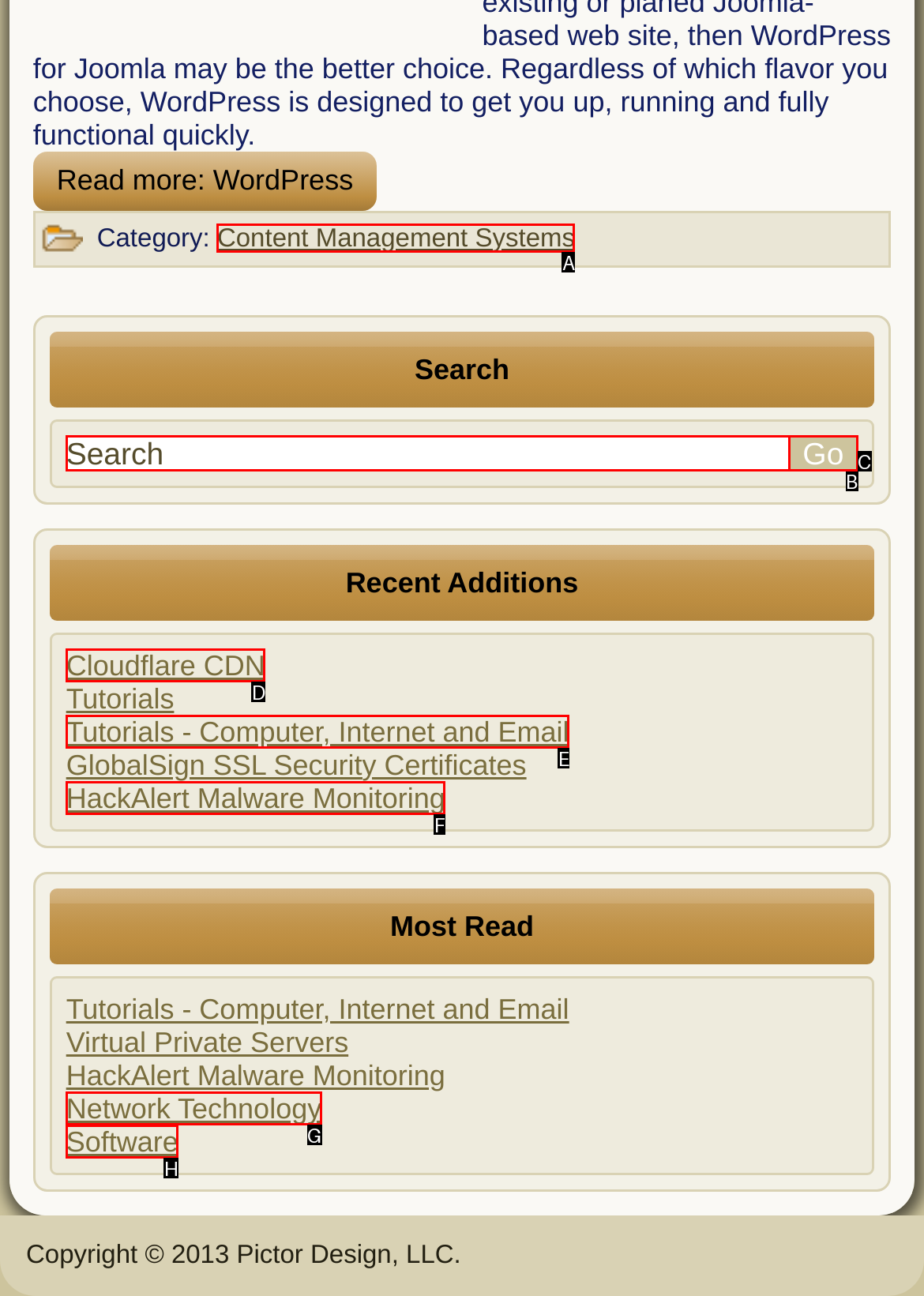What letter corresponds to the UI element to complete this task: Click on Content Management Systems
Answer directly with the letter.

A